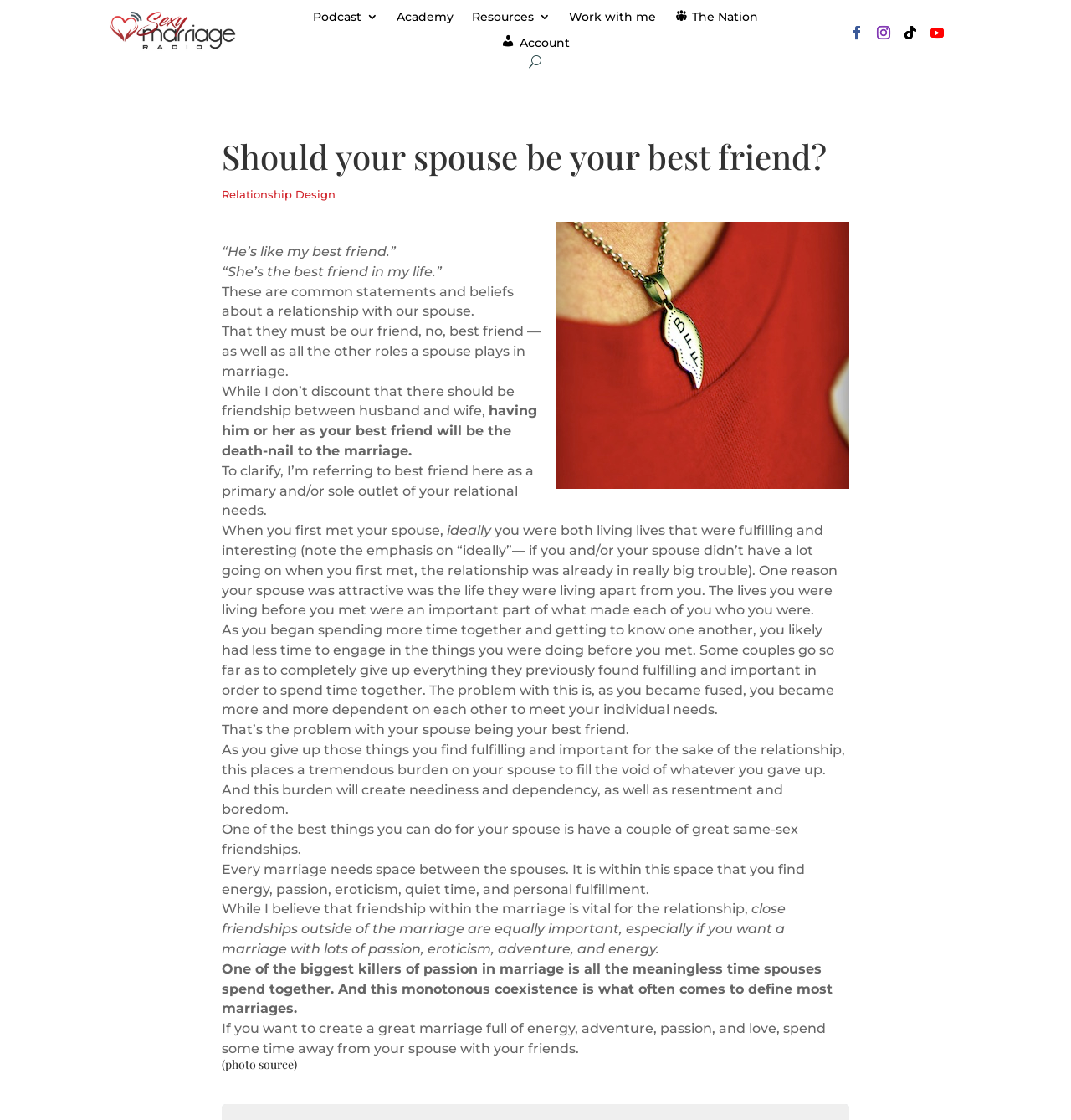Describe all visible elements and their arrangement on the webpage.

This webpage is about the importance of maintaining individuality and friendships outside of a romantic relationship, specifically in marriage. The page has a title "Should your spouse be your best friend?" and features a podcast-like layout with a heading, images, and links.

At the top of the page, there are several links to different sections of the website, including "Podcast 3", "Academy", "Resources 3", "Work with me", and "The Nation". Below these links, there is a button with the label "U" and a few social media links.

The main content of the page starts with a heading that repeats the title of the page. Below the heading, there are several paragraphs of text that discuss the idea that having your spouse as your best friend can be detrimental to the marriage. The text argues that when spouses become too dependent on each other, it can lead to neediness, dependency, and resentment.

The text is accompanied by an image on the right side, which appears to be related to the topic of relationships. There are also several links scattered throughout the text, including one to "Relationship Design".

The page has a total of 15 paragraphs of text, with the last one encouraging readers to spend time away from their spouse with their friends to create a more fulfilling marriage. At the very bottom of the page, there is a heading that says "(photo source)" with a link to the source of the image used on the page.

Overall, the webpage has a clean and organized layout, with a clear focus on the topic of maintaining individuality in marriage. The text is well-structured and easy to follow, with headings and images breaking up the content.